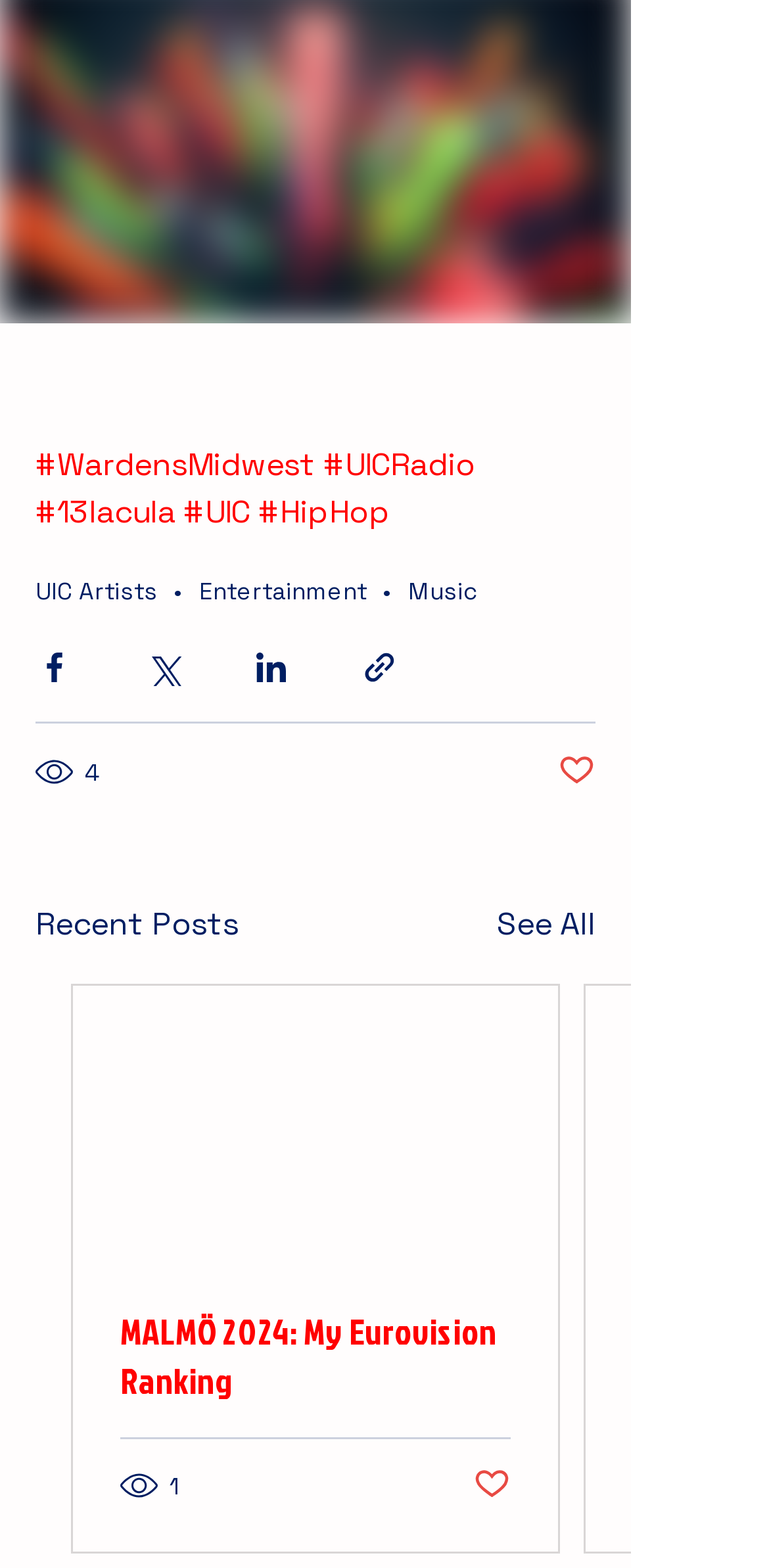Analyze the image and provide a detailed answer to the question: How many hidden posts are there?

I counted the number of hidden post elements by looking at the article elements with the 'hidden: True' attribute and found two of them.